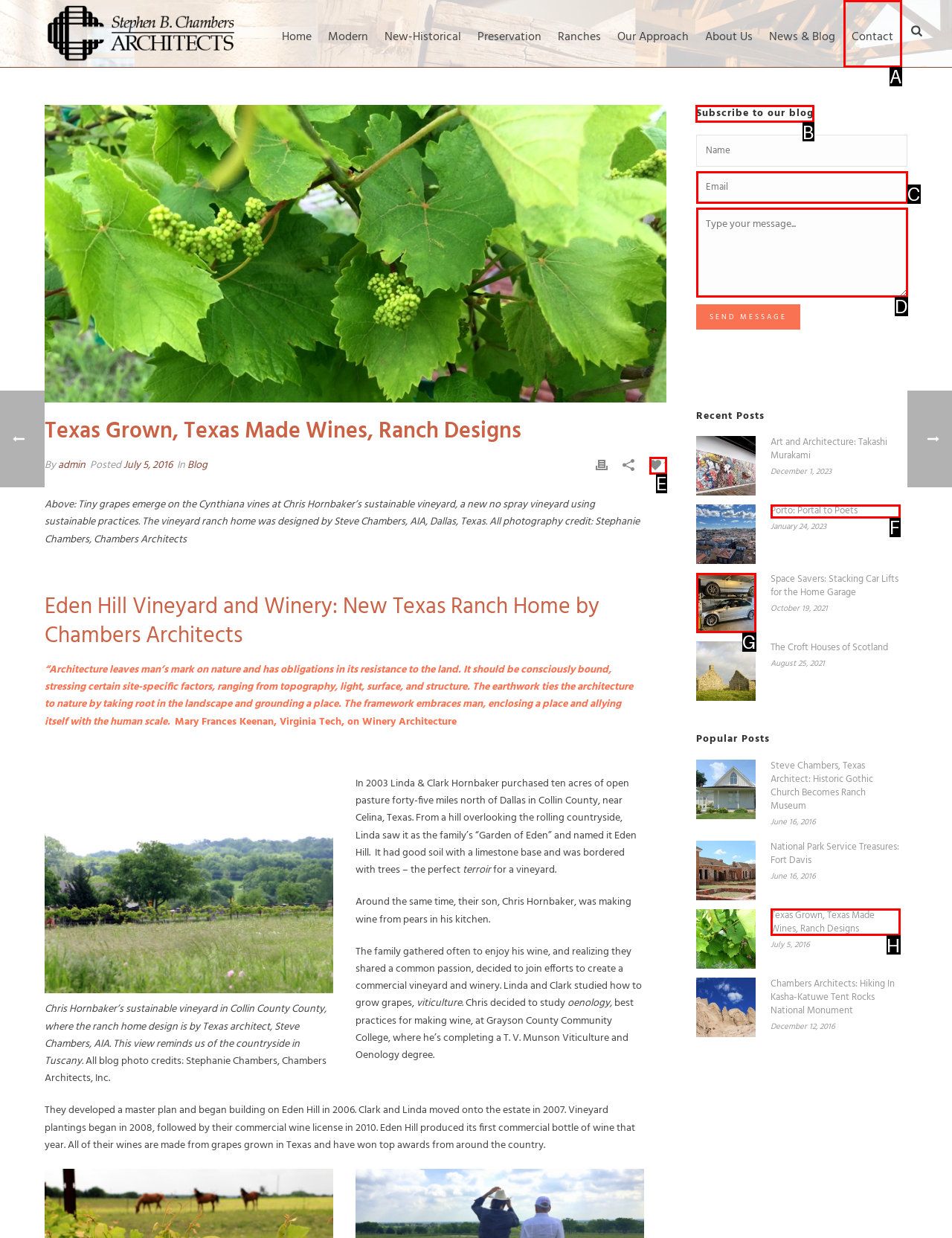Which lettered option should be clicked to achieve the task: Subscribe to the blog? Choose from the given choices.

B